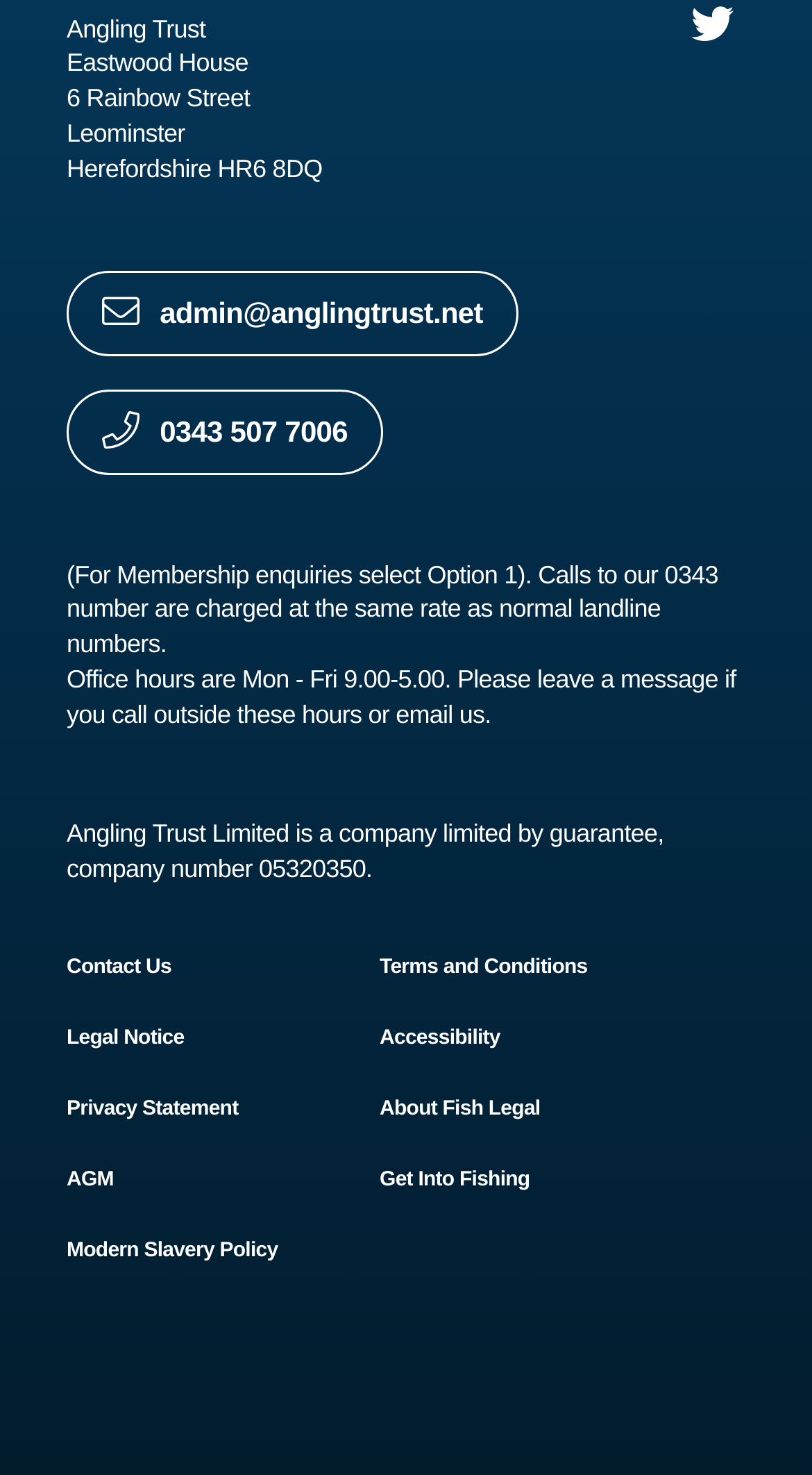Find the bounding box coordinates of the element you need to click on to perform this action: 'view terms and conditions'. The coordinates should be represented by four float values between 0 and 1, in the format [left, top, right, bottom].

[0.468, 0.648, 0.73, 0.664]